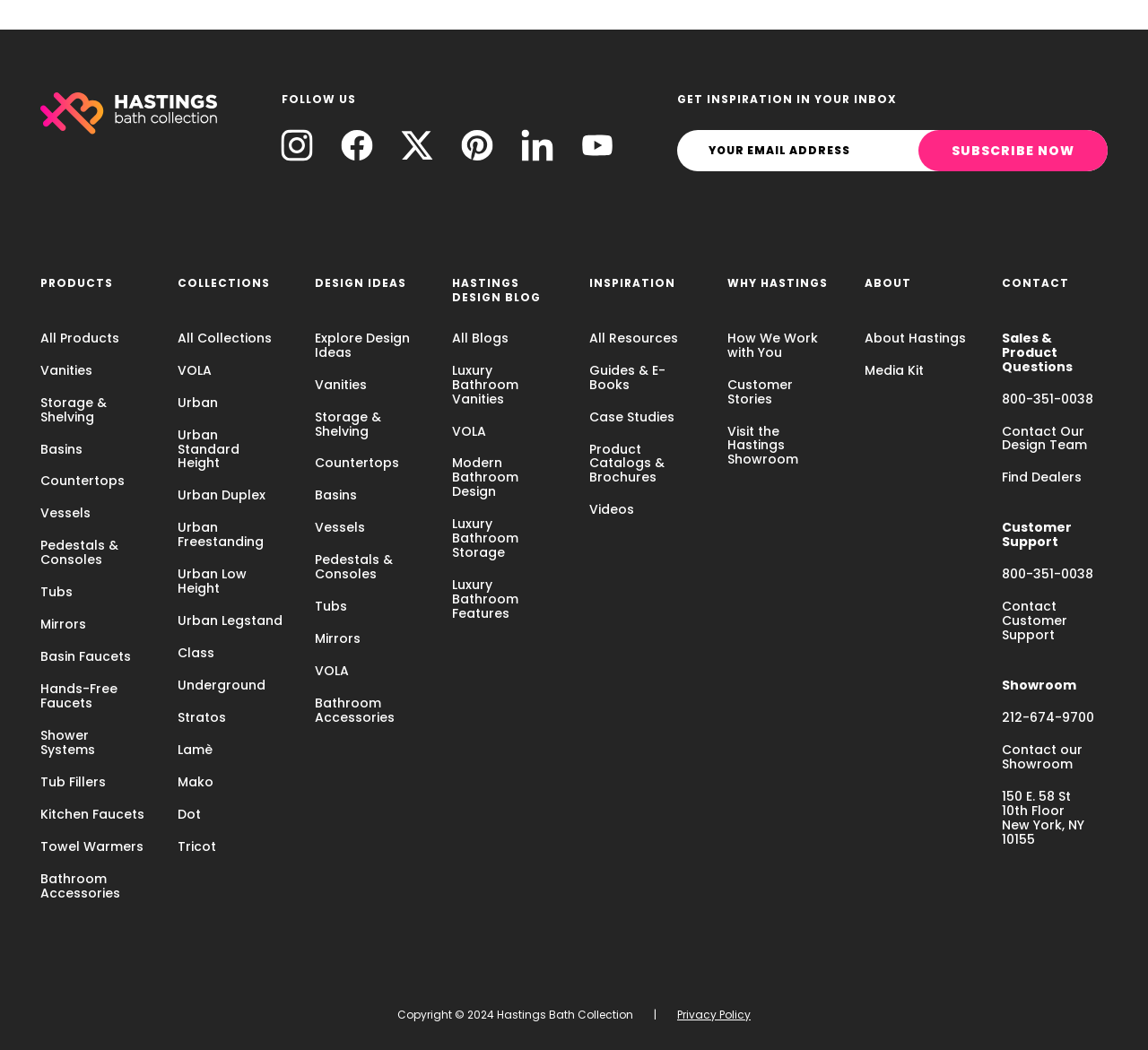How many social media links are available?
Based on the visual information, provide a detailed and comprehensive answer.

There are six social media links available, including Instagram, Facebook, Twitter, Pinterest, LinkedIn, and YouTube, which are located at the top right corner of the webpage.